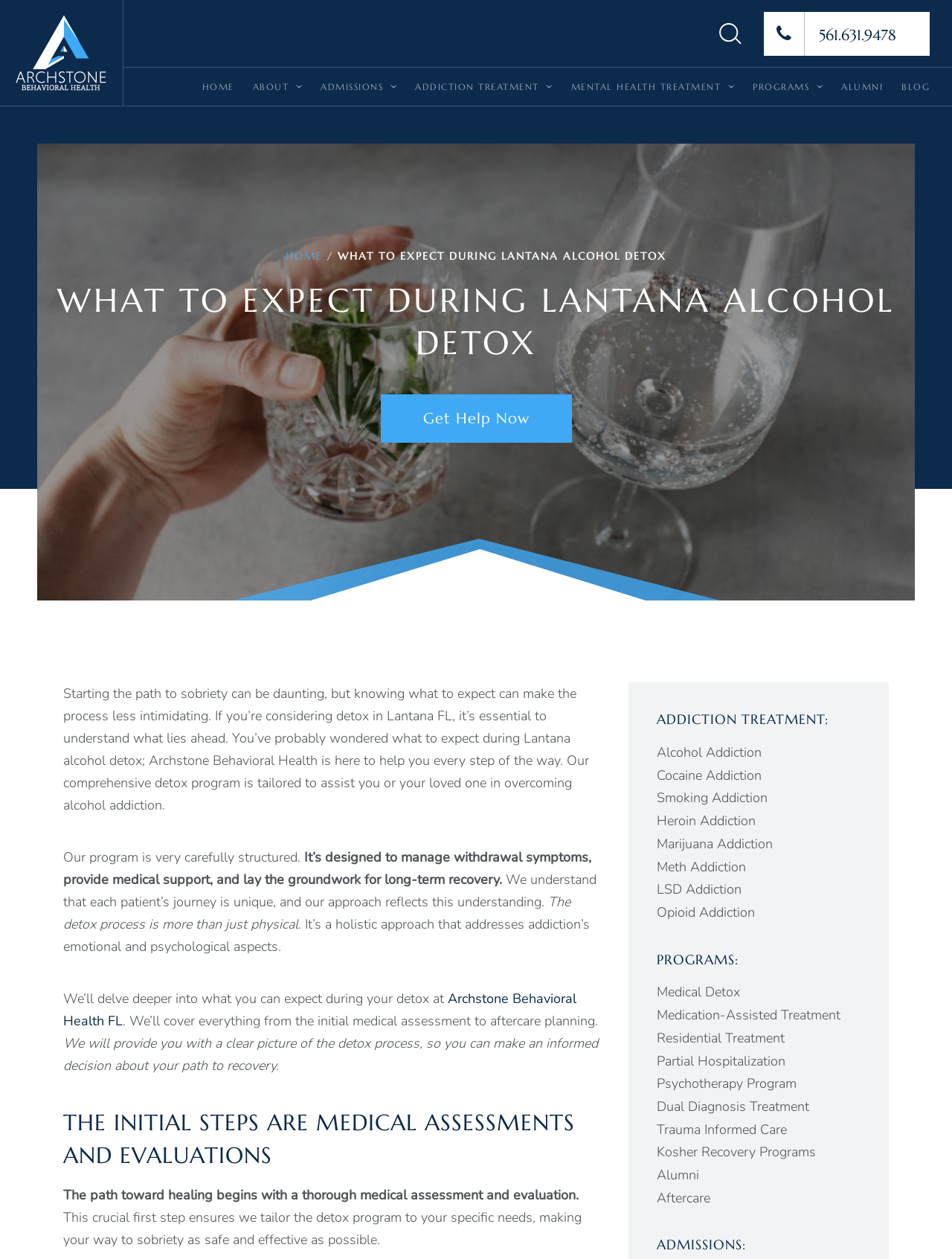Articulate a complete and detailed caption of the webpage elements.

This webpage is about what to expect during Lantana alcohol detox at Archstone Behavioral Health. At the top left corner, there is a logo and a search icon. On the top right corner, there is a phone number and a navigation menu with links to different sections of the website, including "HOME", "ABOUT", "ADMISSIONS", "ADDICTION TREATMENT", "MENTAL HEALTH TREATMENT", "PROGRAMS", "ALUMNI", and "BLOG".

Below the navigation menu, there is a heading that reads "WHAT TO EXPECT DURING LANTANA ALCOHOL DETOX" and a call-to-action button that says "Get Help Now". On the left side of the page, there is a badge icon.

The main content of the page is divided into sections. The first section explains the importance of knowing what to expect during detox and how Archstone Behavioral Health's comprehensive detox program can help. The text is divided into several paragraphs, with headings that break up the content.

The next section is titled "THE INITIAL STEPS ARE MEDICAL ASSESSMENTS AND EVALUATIONS" and explains the first step of the detox process, which is a thorough medical assessment and evaluation. This section also has several paragraphs of text.

Further down the page, there are sections titled "ADDICTION TREATMENT" and "PROGRAMS", which list different types of addiction treatment and programs offered by Archstone Behavioral Health, including links to more information about each one.

Finally, there is a section titled "ADMISSIONS" at the bottom of the page.